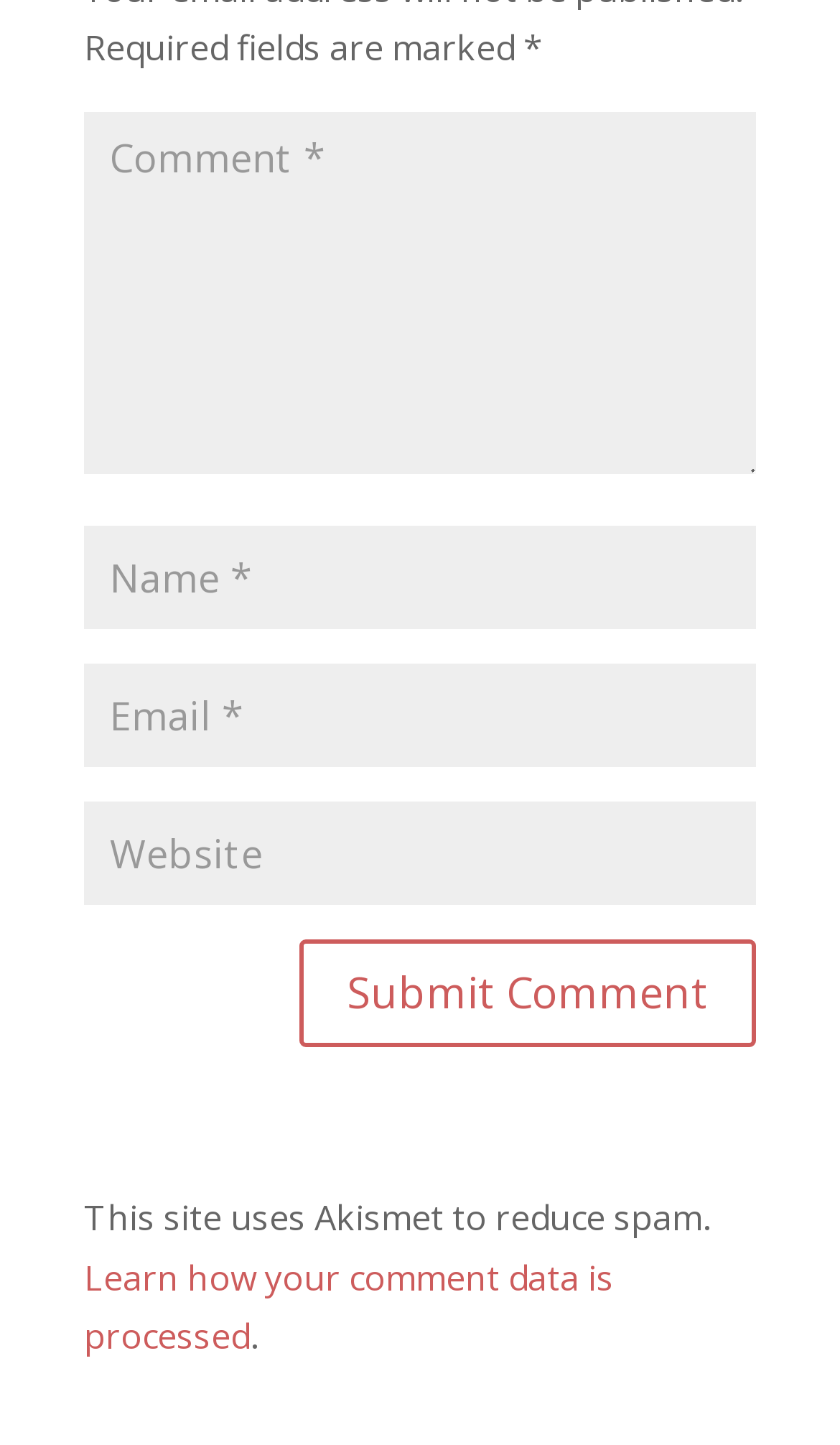How many textboxes are there?
Using the visual information, reply with a single word or short phrase.

4